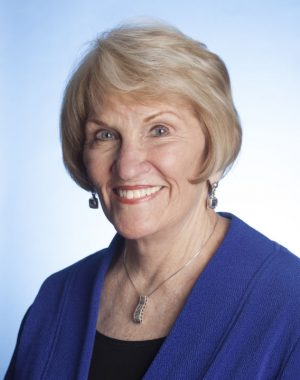What is the dominant color of the backdrop?
Please give a detailed answer to the question using the information shown in the image.

The caption describes the backdrop as being 'softly lit in a light blue hue', indicating that light blue is the primary color of the background.